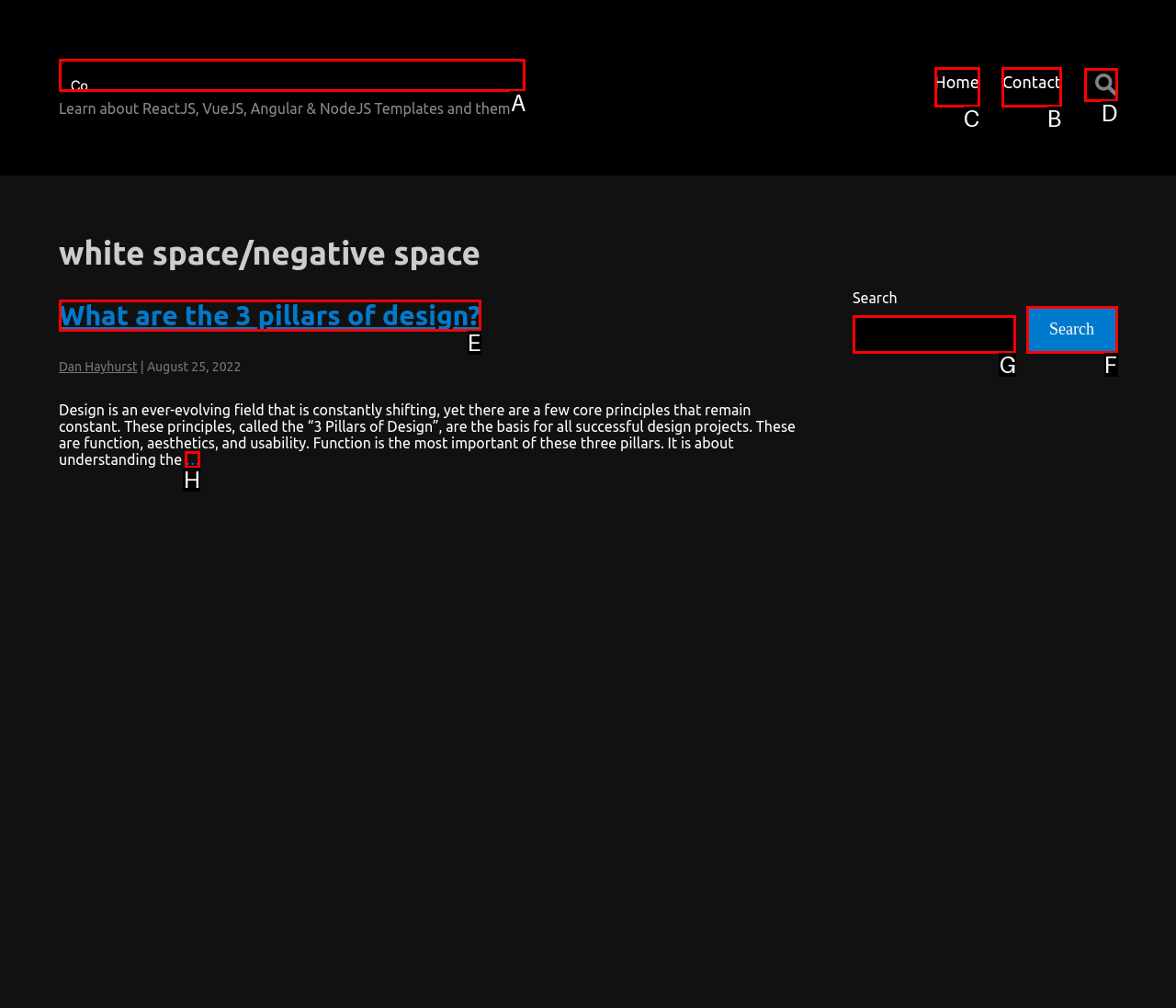Select the appropriate HTML element that needs to be clicked to finish the task: Go to the home page
Reply with the letter of the chosen option.

C